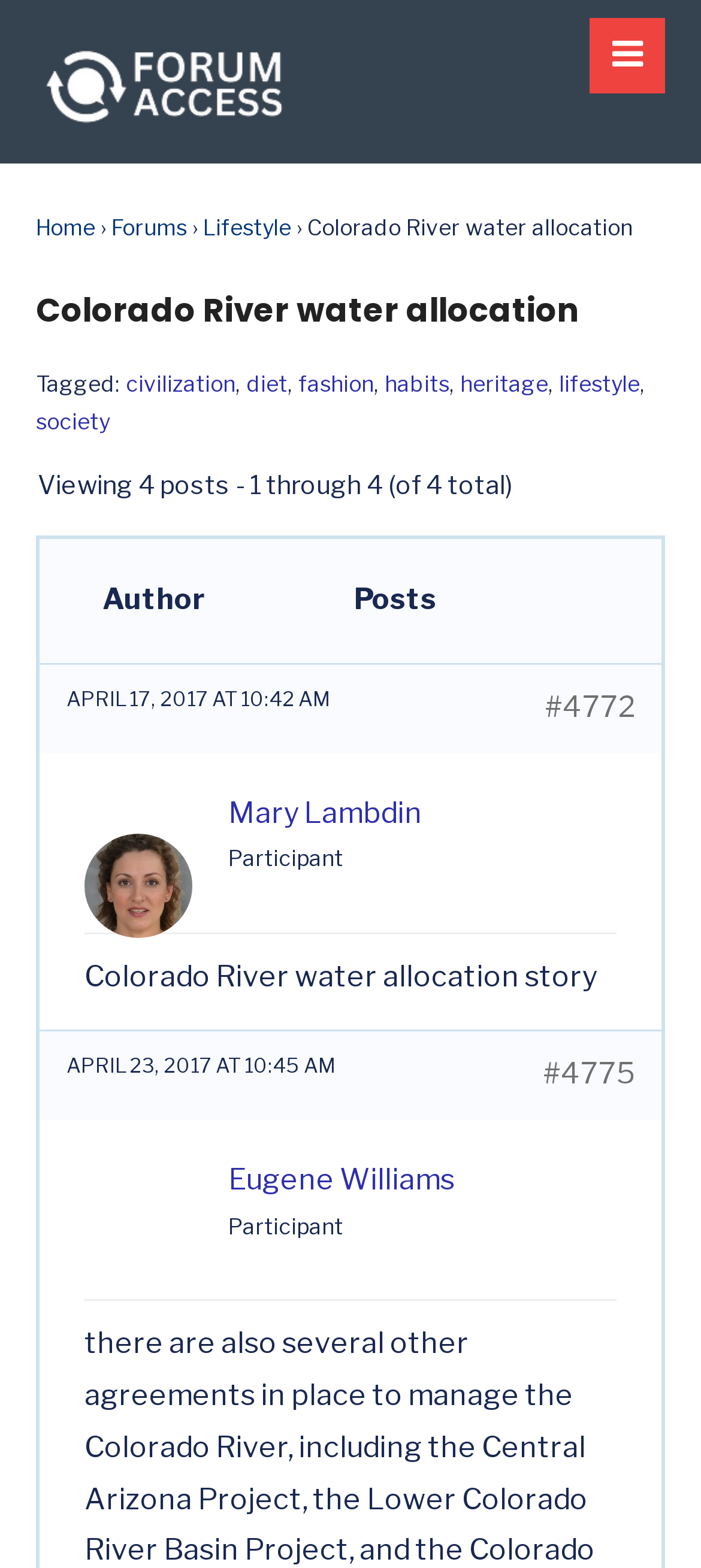Determine the bounding box coordinates of the region I should click to achieve the following instruction: "go to home page". Ensure the bounding box coordinates are four float numbers between 0 and 1, i.e., [left, top, right, bottom].

[0.051, 0.136, 0.136, 0.154]